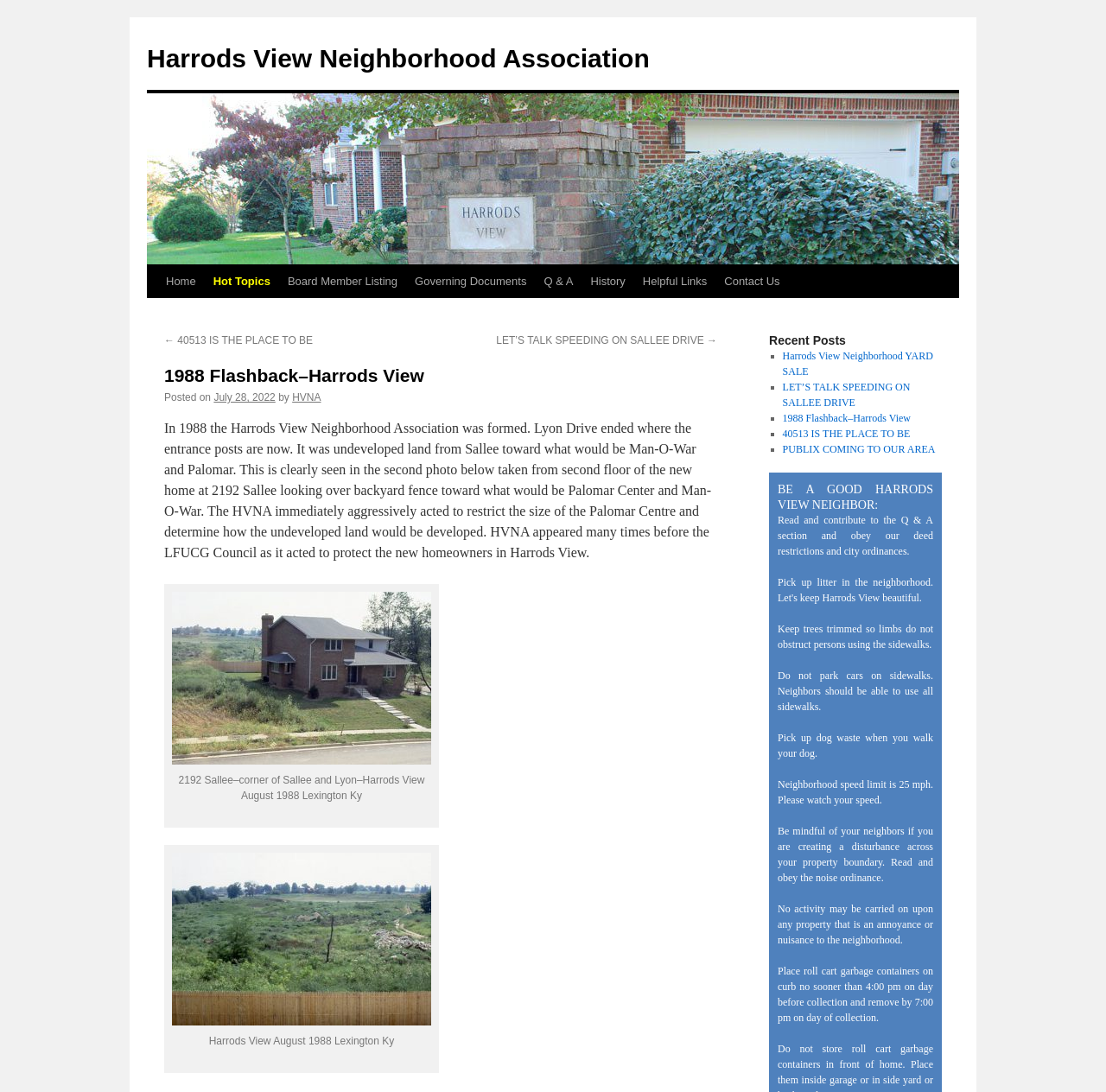Provide a brief response using a word or short phrase to this question:
How many recent posts are listed?

5